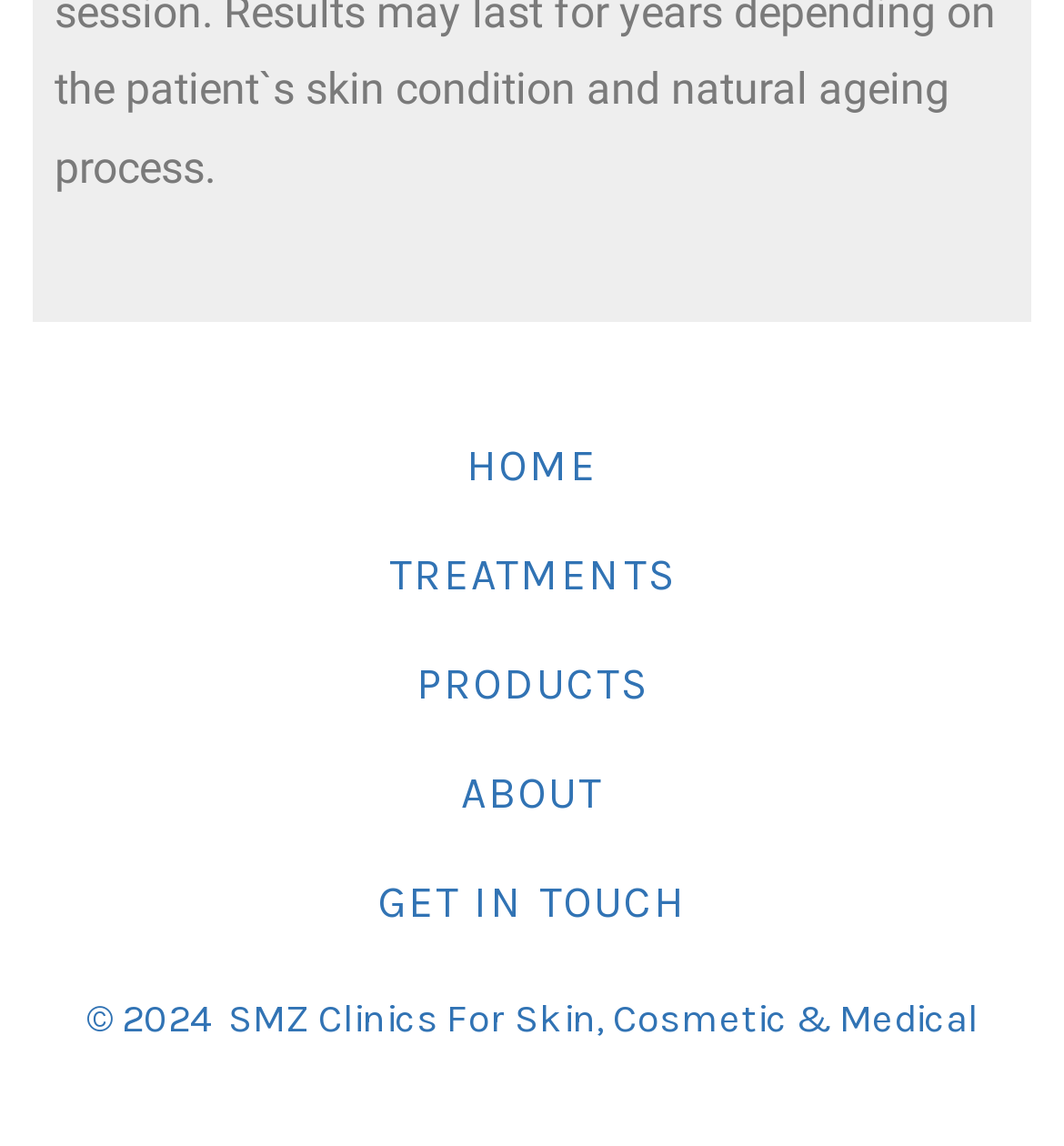What is the position of the footer menu?
Give a detailed and exhaustive answer to the question.

The navigation element 'Footer Menu' has a bounding box with y1 and y2 coordinates (0.358, 0.835), which indicates that it is located at the bottom of the page.